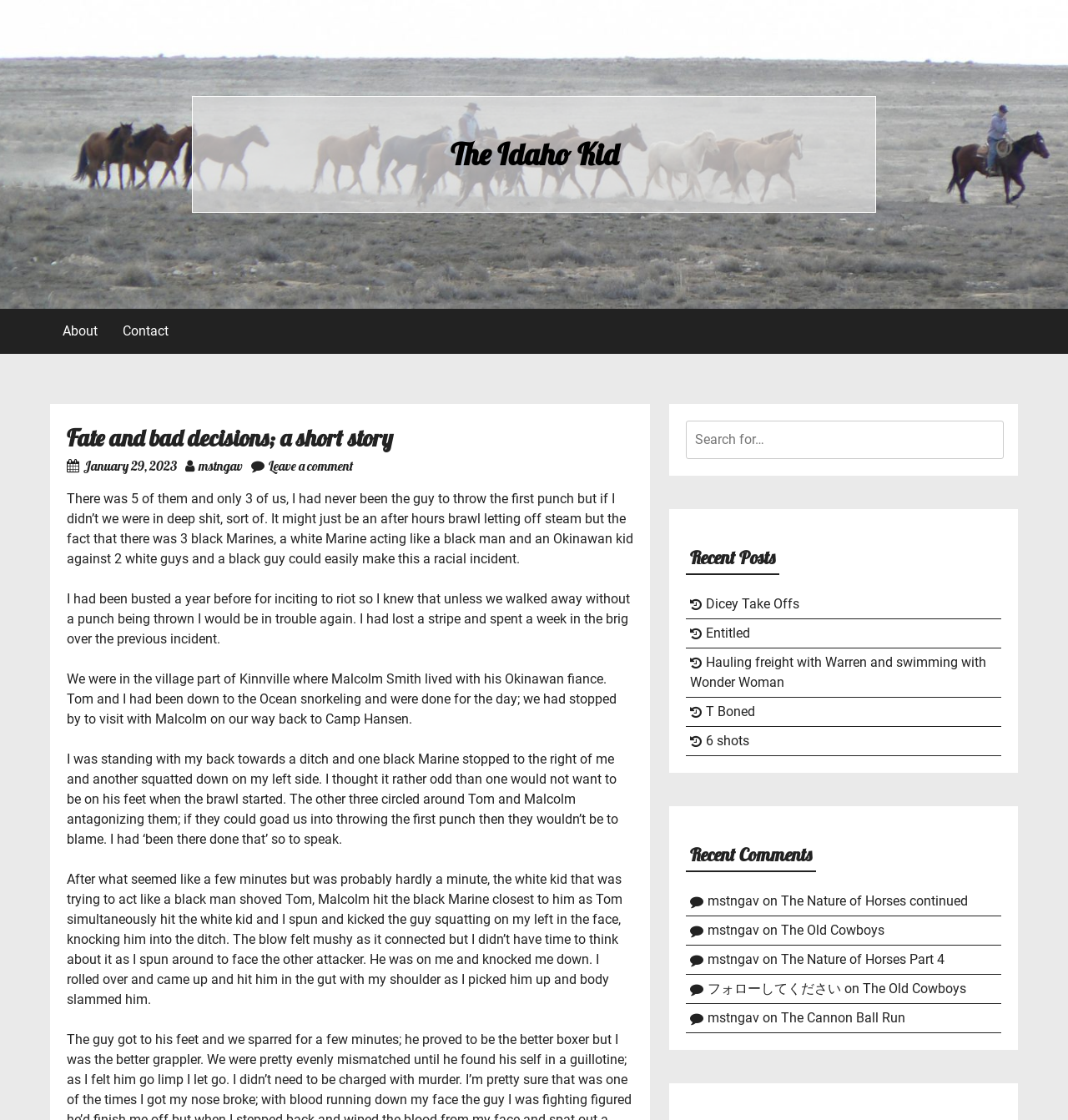Determine the bounding box coordinates of the section to be clicked to follow the instruction: "Read the recent post 'Dicey Take Offs'". The coordinates should be given as four float numbers between 0 and 1, formatted as [left, top, right, bottom].

[0.661, 0.532, 0.749, 0.546]